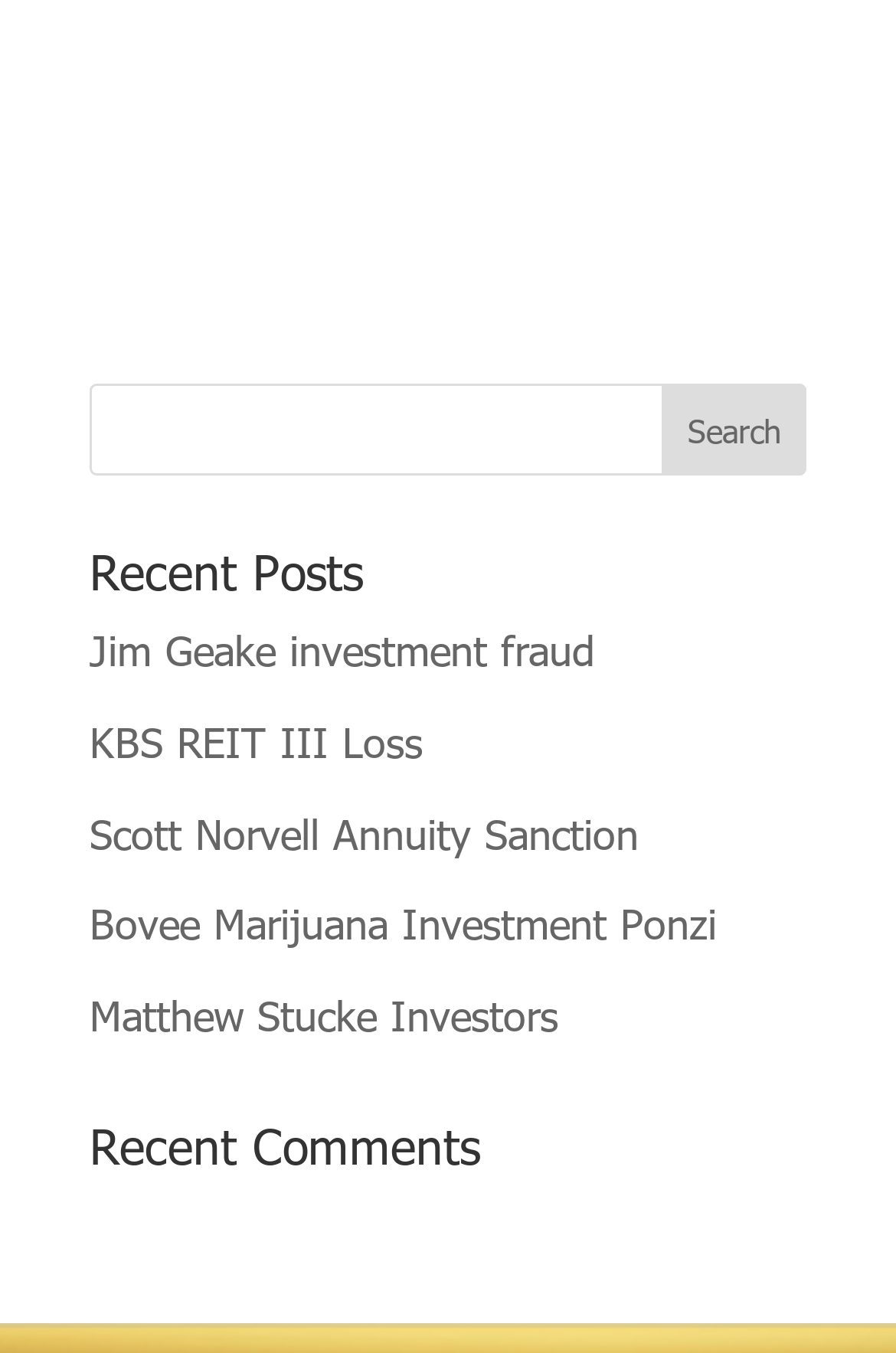Please locate the bounding box coordinates of the element that should be clicked to complete the given instruction: "read the Recent Posts section".

[0.1, 0.403, 0.9, 0.456]